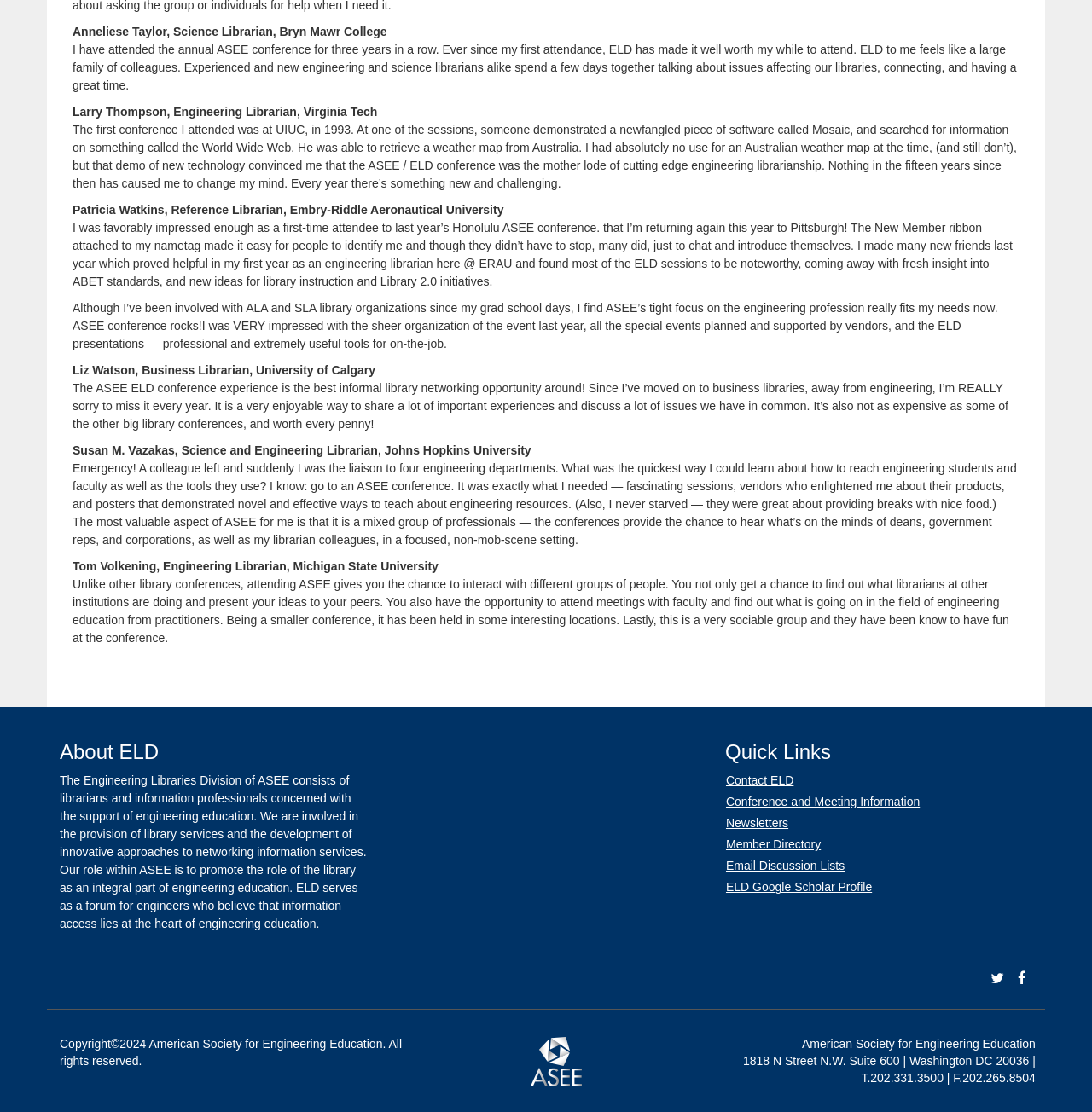Using the element description: "Contact ELD", determine the bounding box coordinates. The coordinates should be in the format [left, top, right, bottom], with values between 0 and 1.

[0.664, 0.694, 0.728, 0.708]